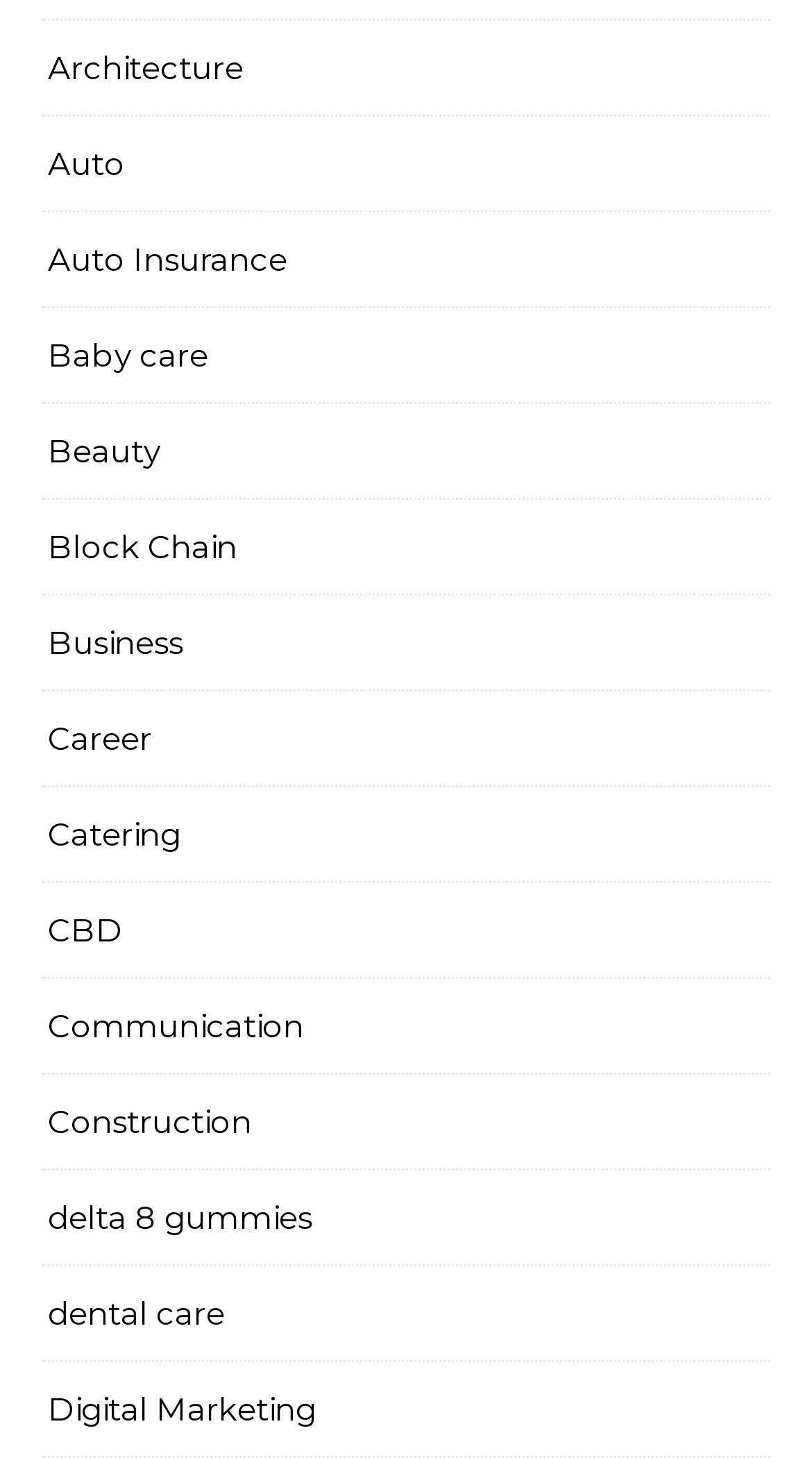What is the category related to vehicles?
Based on the image content, provide your answer in one word or a short phrase.

Auto